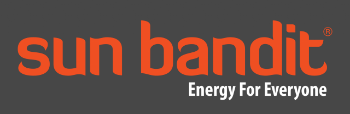What is the tagline of Sun Bandit?
Answer the question with as much detail as possible.

The tagline 'Energy For Everyone' is written below the brand name 'sun bandit' and emphasizes the company's commitment to accessibility and inclusivity in renewable energy solutions.